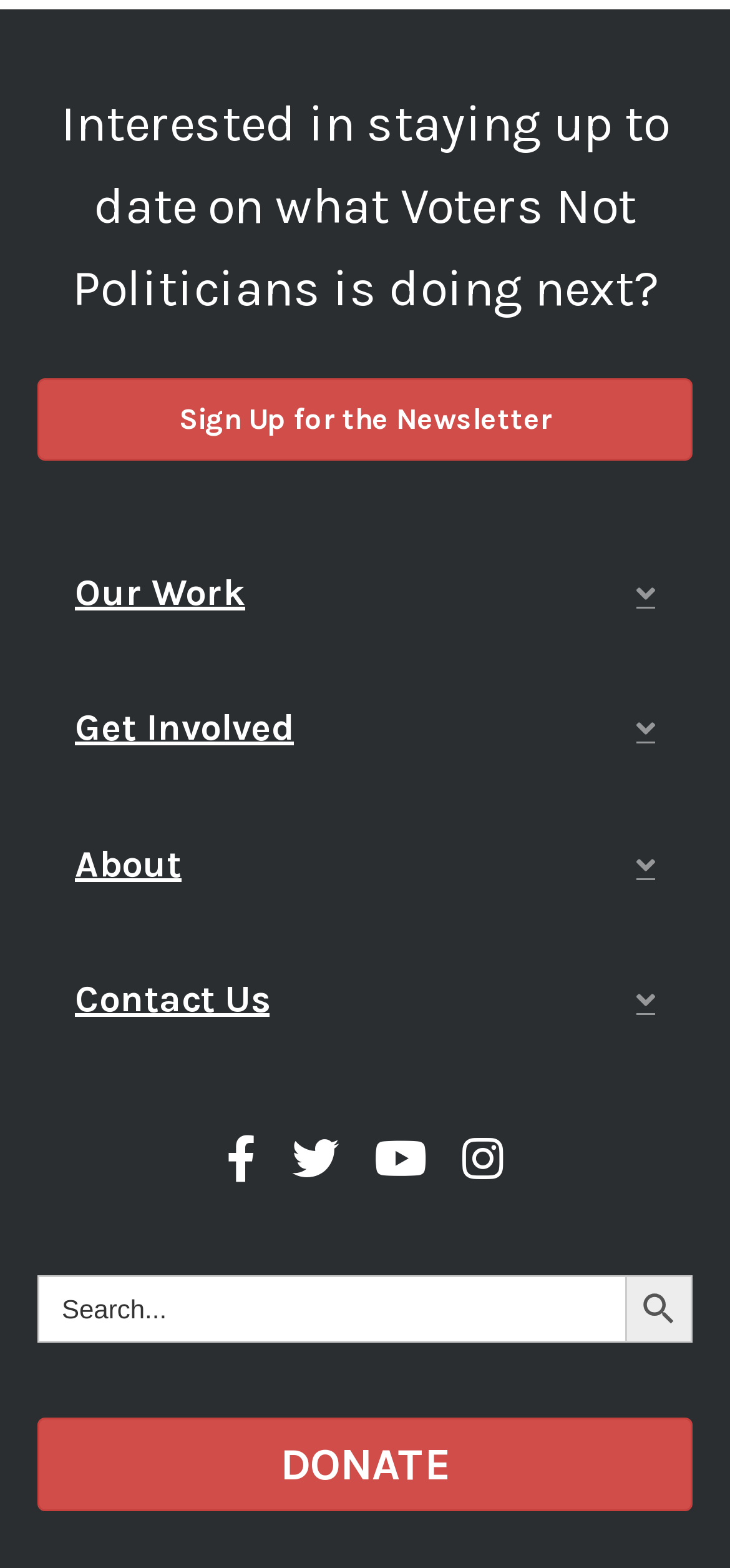Please specify the bounding box coordinates in the format (top-left x, top-left y, bottom-right x, bottom-right y), with values ranging from 0 to 1. Identify the bounding box for the UI component described as follows: Expand

[0.795, 0.619, 0.897, 0.657]